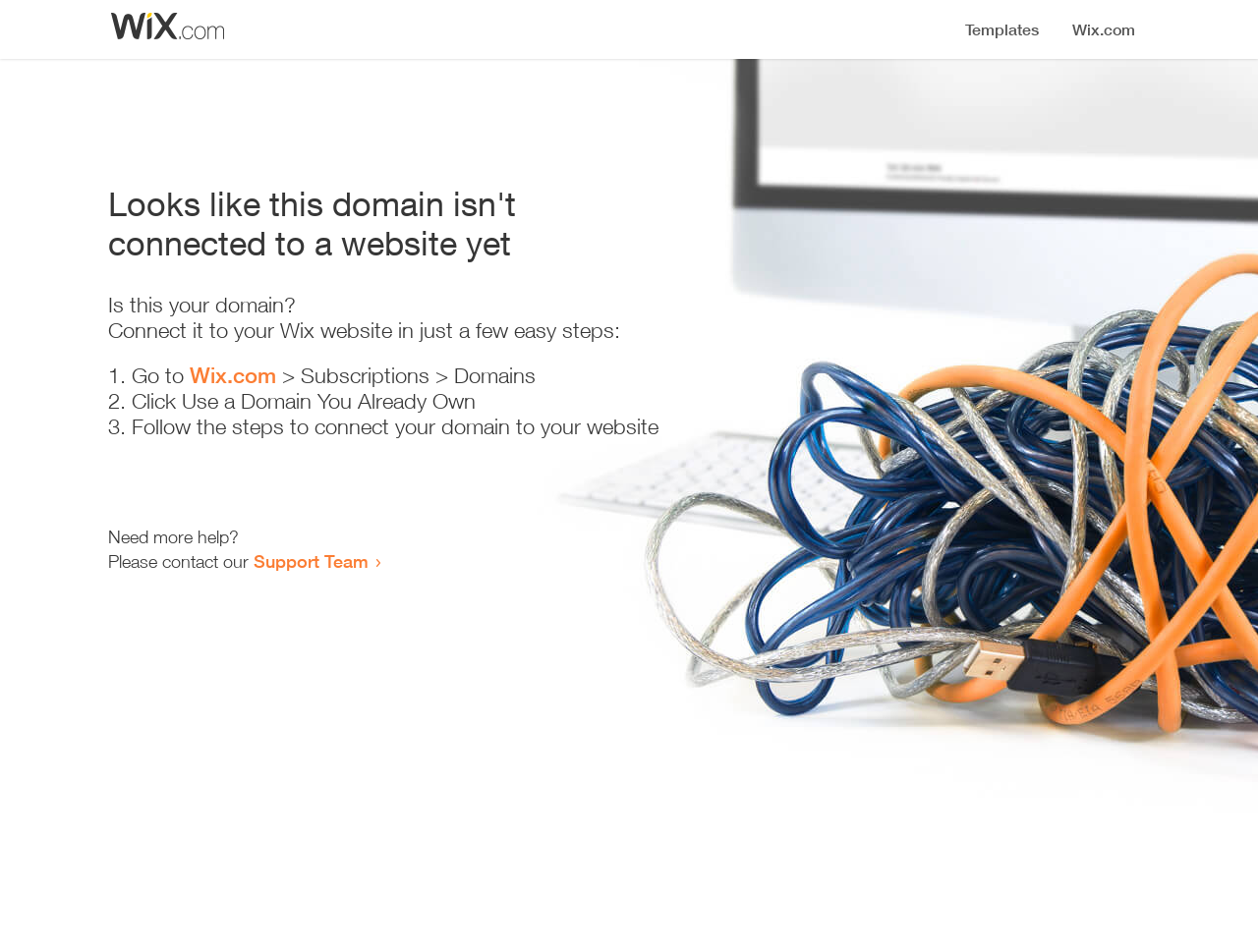Predict the bounding box coordinates for the UI element described as: "Support Team". The coordinates should be four float numbers between 0 and 1, presented as [left, top, right, bottom].

[0.202, 0.578, 0.293, 0.601]